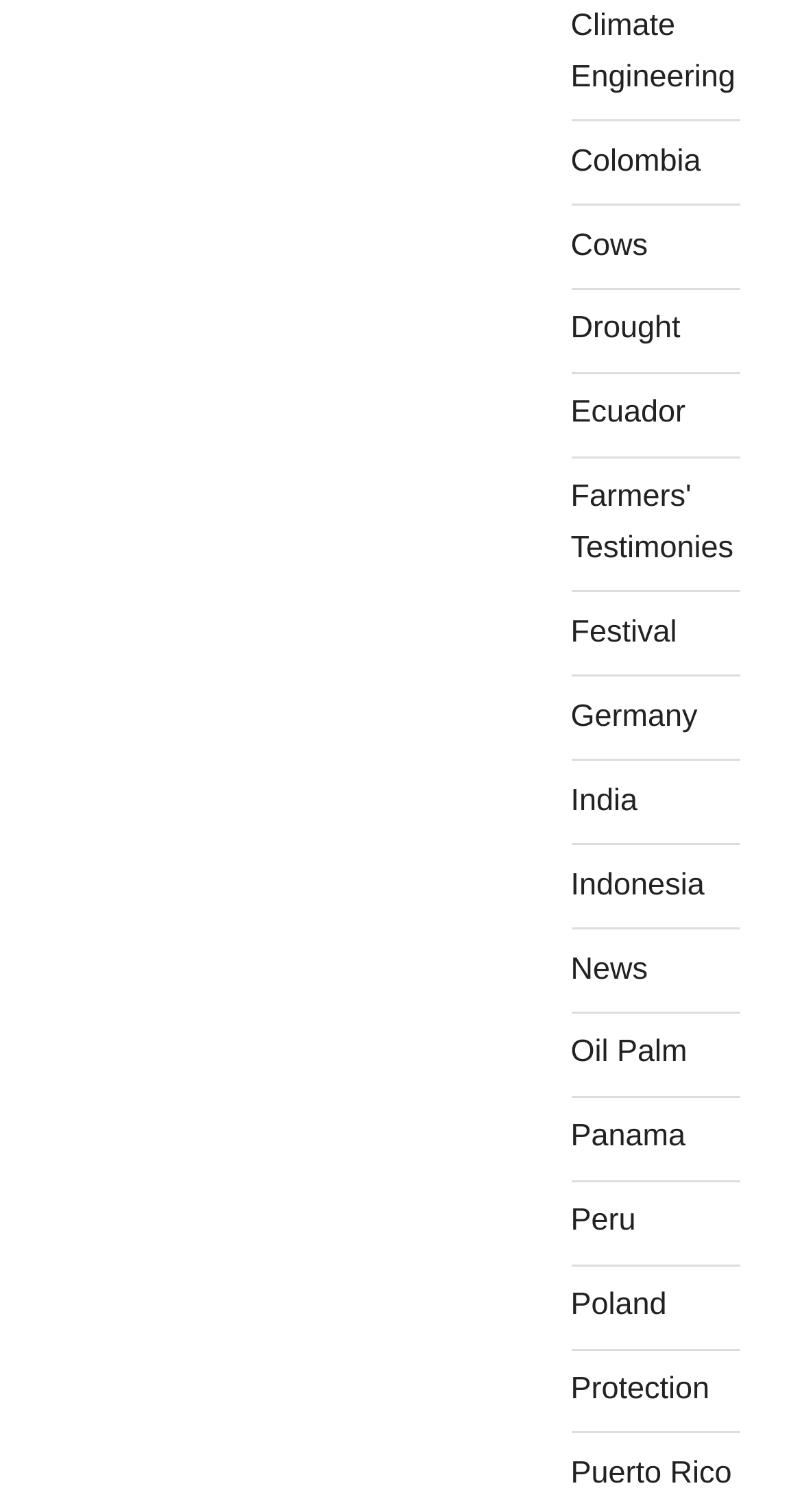How many links are related to countries?
Answer the question with a single word or phrase derived from the image.

7